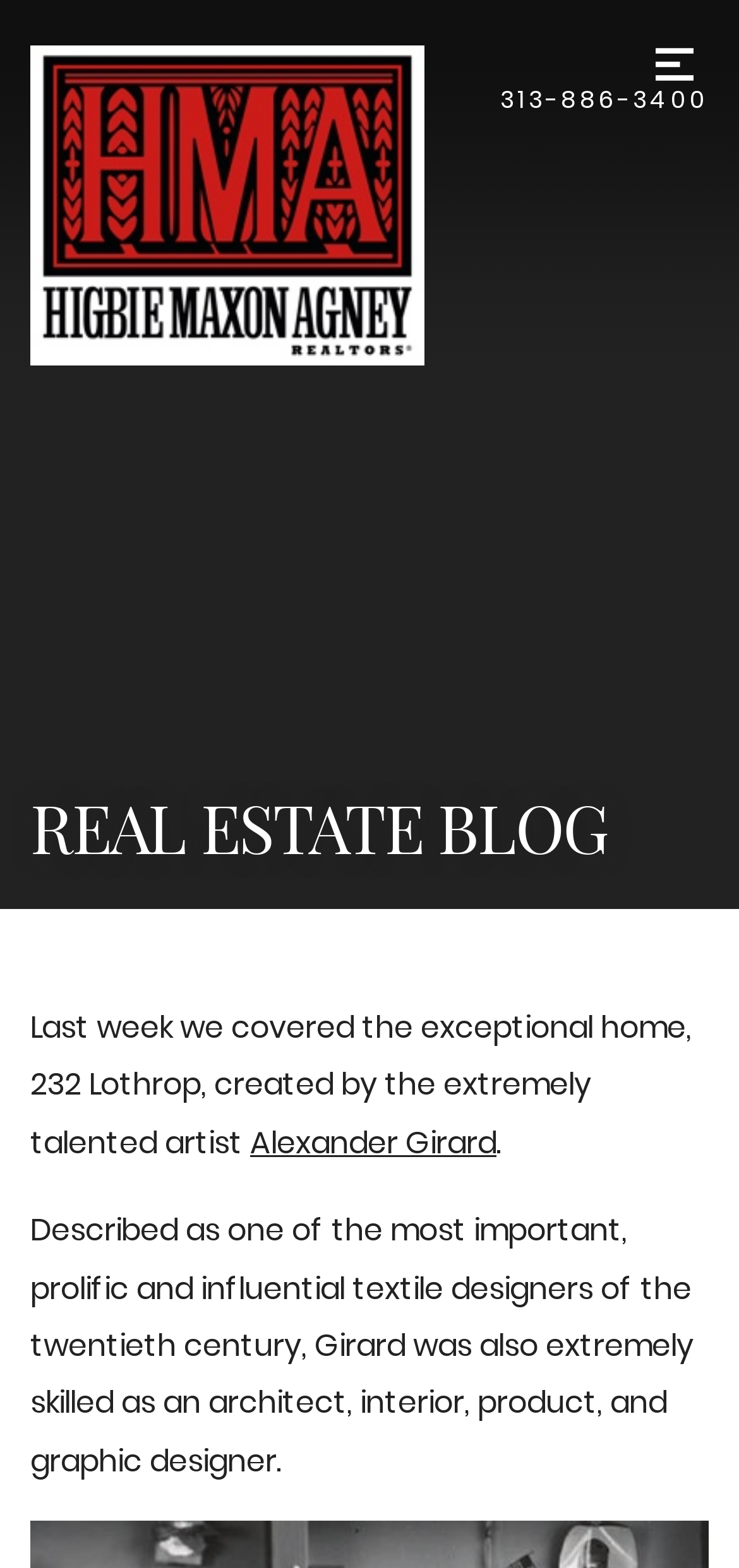What is the purpose of the button at the top-right corner?
Using the visual information from the image, give a one-word or short-phrase answer.

Menu